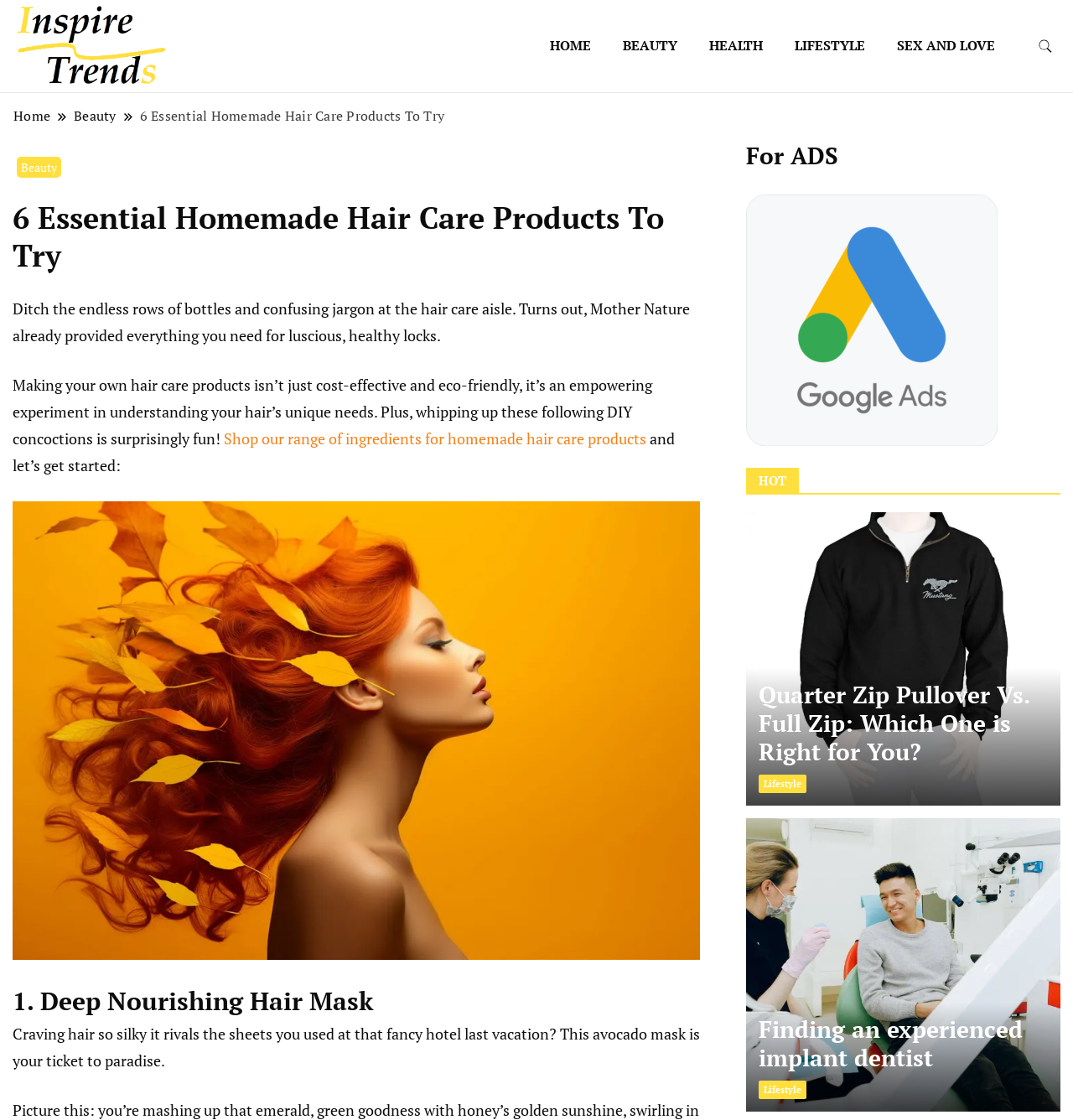Detail the features and information presented on the webpage.

This webpage is about homemade hair care products, specifically featuring 6 essential products to try. At the top left corner, there is a logo of "Inspire Trends" with a link to the website's homepage. Next to it, there are navigation links to different sections of the website, including "HOME", "BEAUTY", "HEALTH", "LIFESTYLE", and "SEX AND LOVE". On the top right corner, there is a search form toggle button with a search icon.

Below the navigation links, there is a breadcrumb trail showing the current page's location, with links to "Home" and "Beauty" categories. The main title of the page, "6 Essential Homemade Hair Care Products To Try", is displayed prominently, with a brief introduction to the benefits of making your own hair care products.

The introduction is followed by a call-to-action link to shop for ingredients for homemade hair care products. The main content of the page is divided into sections, with the first section titled "1. Deep Nourishing Hair Mask", which describes a hair mask recipe using avocado.

On the right side of the page, there are several sections with headings "For ADS", "HOT", and "Lifestyle", which appear to be advertisements or promoted content. These sections include links to other articles, such as "Quarter Zip Pullover Vs. Full Zip: Which One is Right for You?" and "Finding an experienced implant dentist".